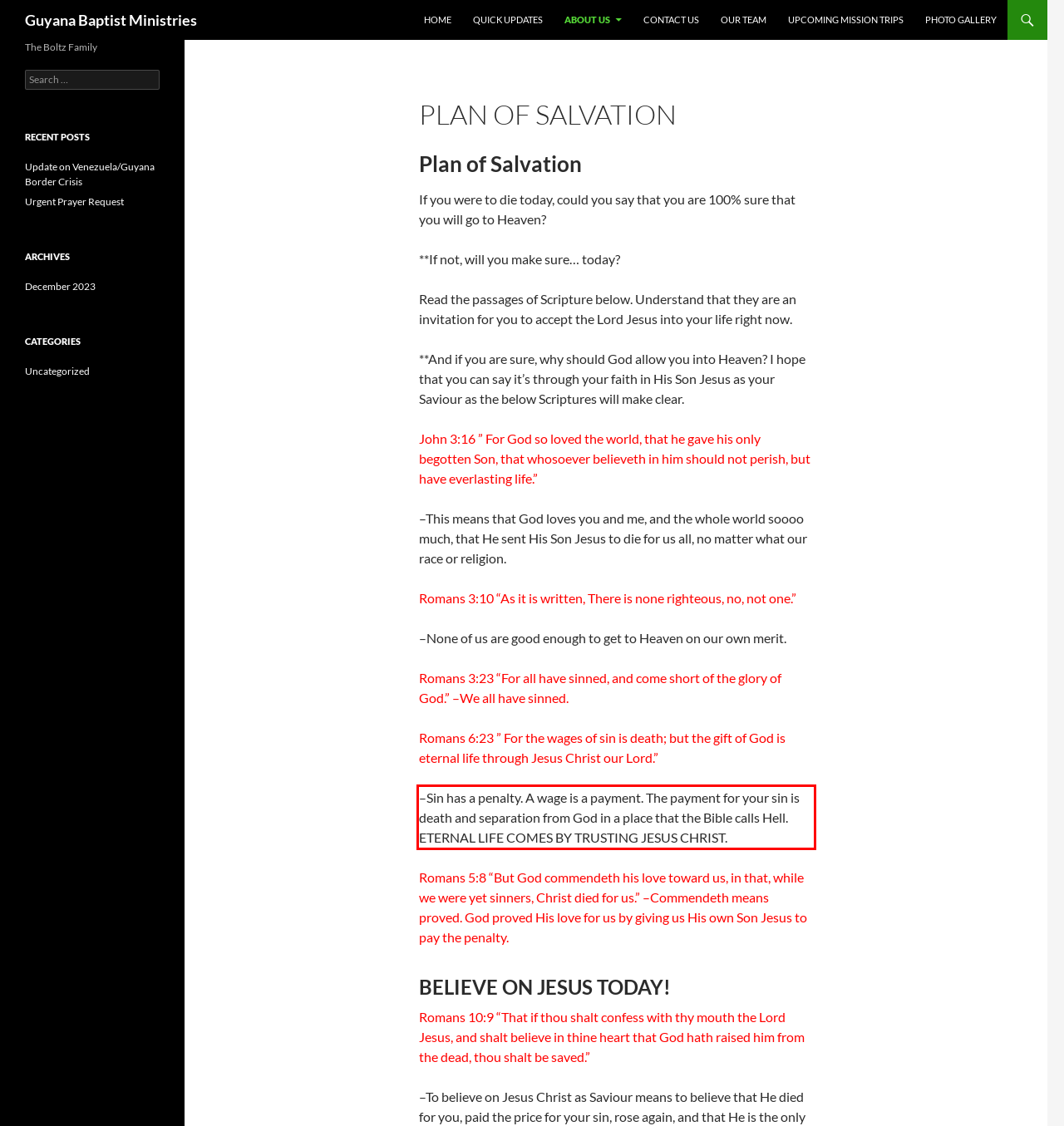Given a screenshot of a webpage containing a red rectangle bounding box, extract and provide the text content found within the red bounding box.

–Sin has a penalty. A wage is a payment. The payment for your sin is death and separation from God in a place that the Bible calls Hell. ETERNAL LIFE COMES BY TRUSTING JESUS CHRIST.